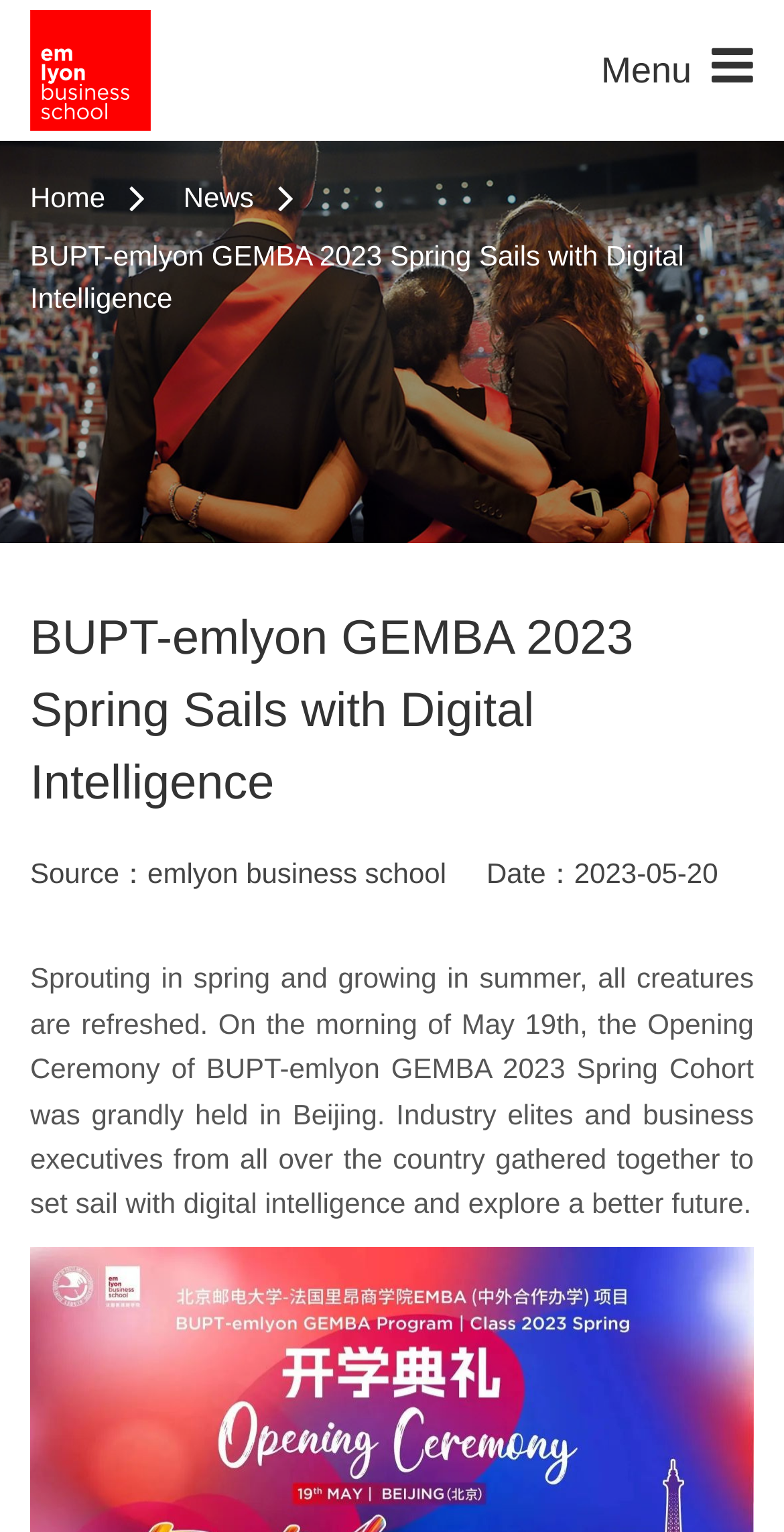What is the date of the news?
Using the information from the image, provide a comprehensive answer to the question.

I found the answer by looking at the StaticText element with the text 'Date：2023-05-20' at the middle right section of the webpage.